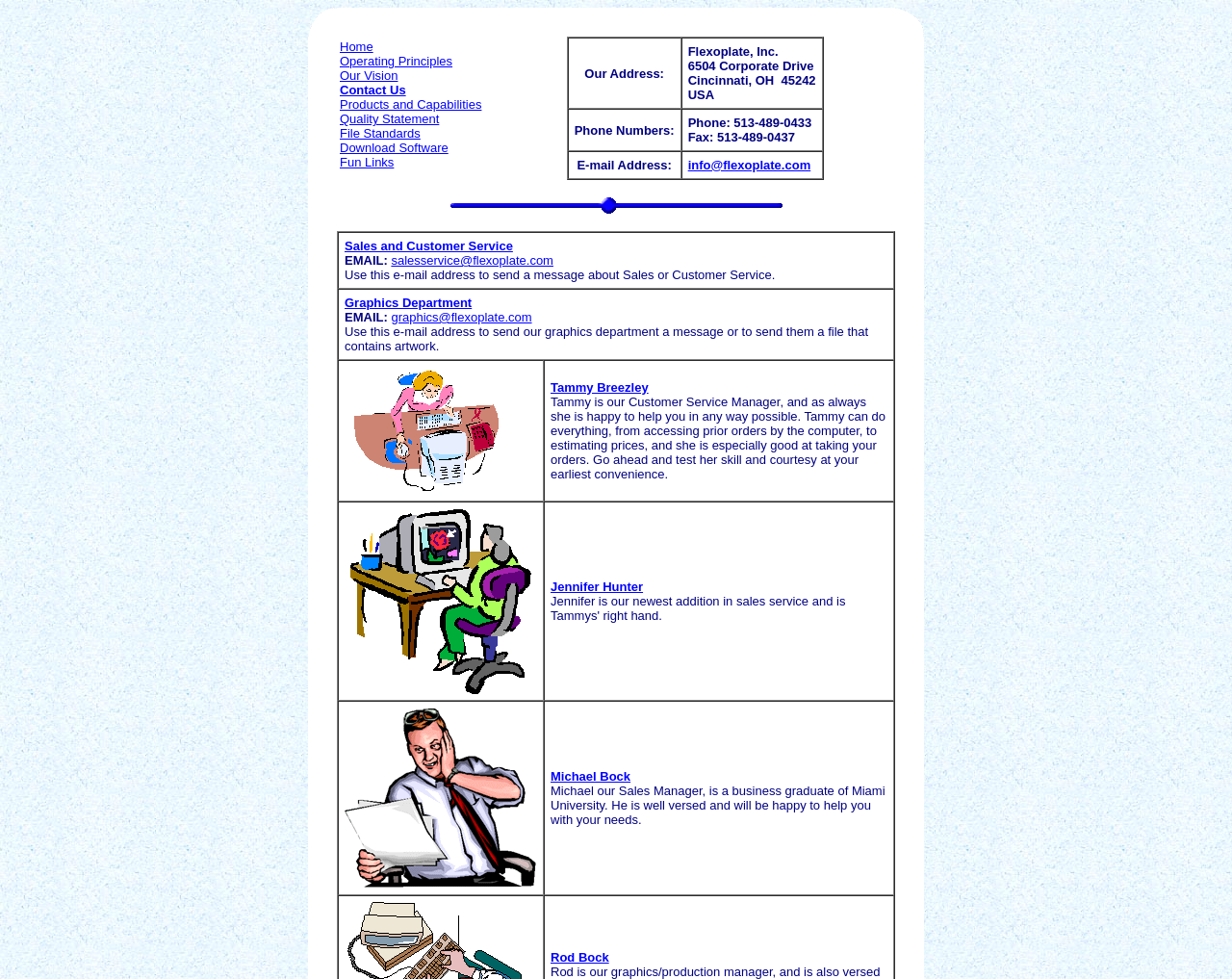Using the information in the image, give a detailed answer to the following question: What is the email address for Sales and Customer Service?

The email address for Sales and Customer Service can be found in the webpage, which lists the company's contact information. The email address is specified as salesservice@flexoplate.com.